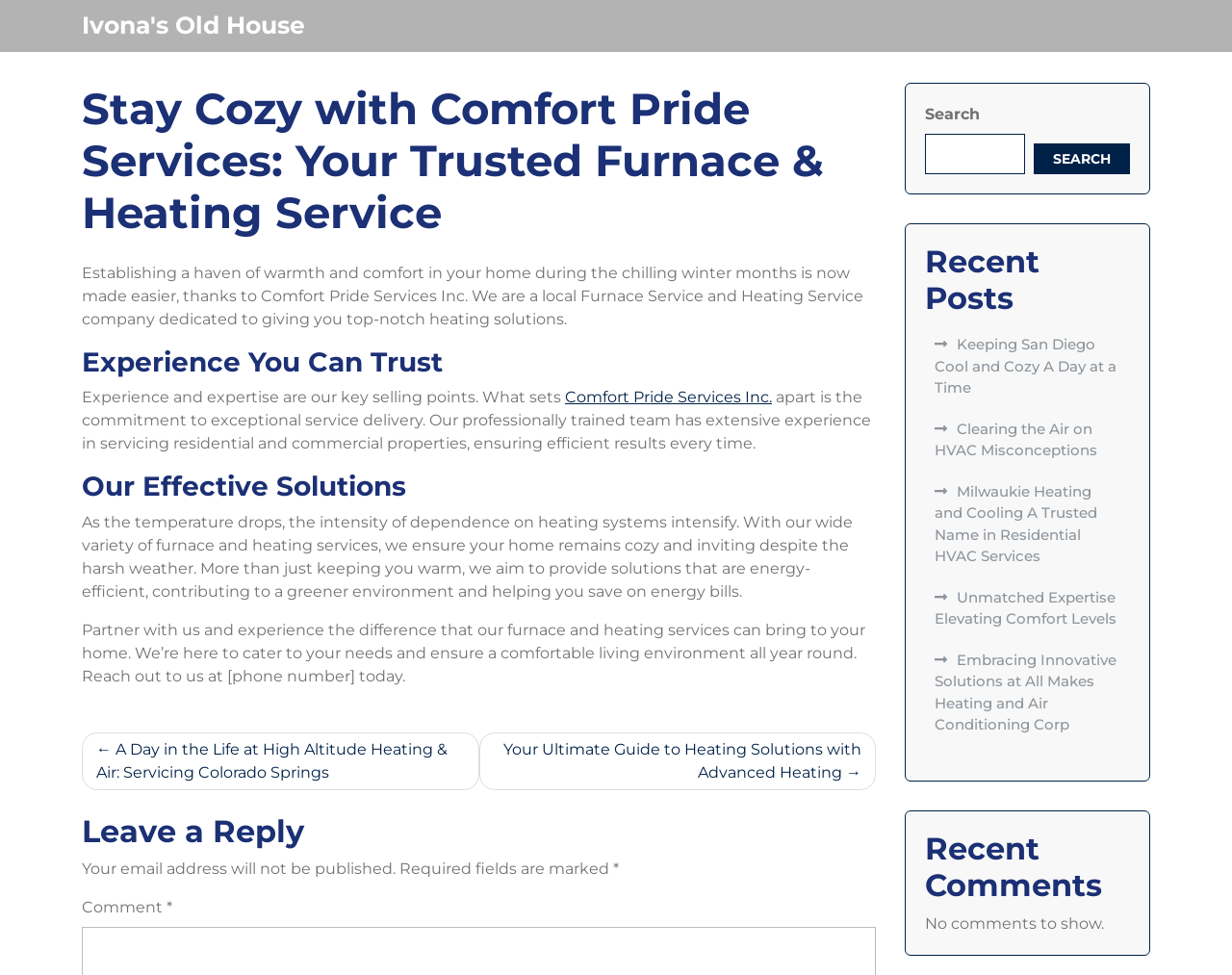Pinpoint the bounding box coordinates of the area that should be clicked to complete the following instruction: "Check out 'Recent Posts'". The coordinates must be given as four float numbers between 0 and 1, i.e., [left, top, right, bottom].

[0.751, 0.249, 0.917, 0.325]